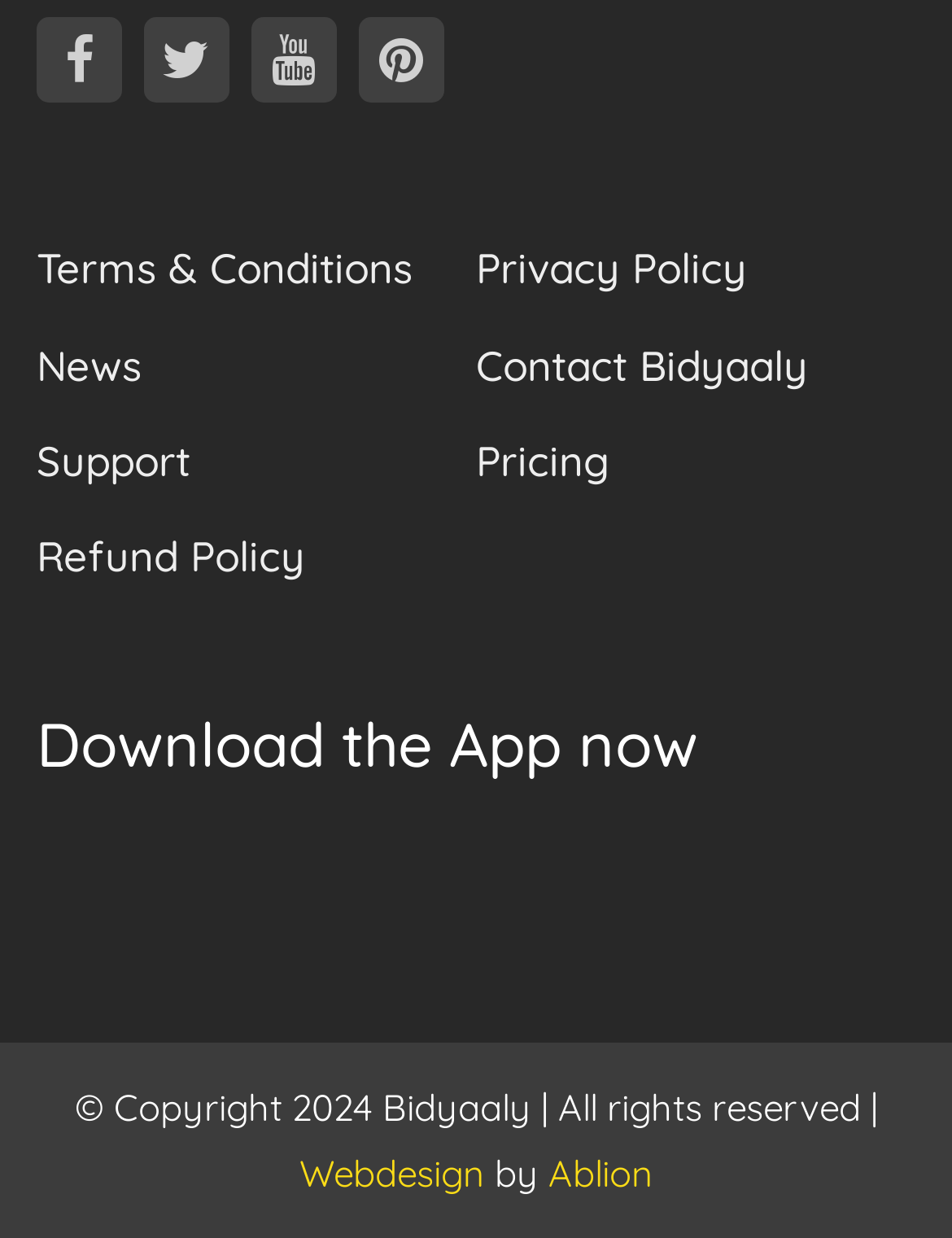Respond to the question below with a single word or phrase:
What is the text of the heading?

Download the App now